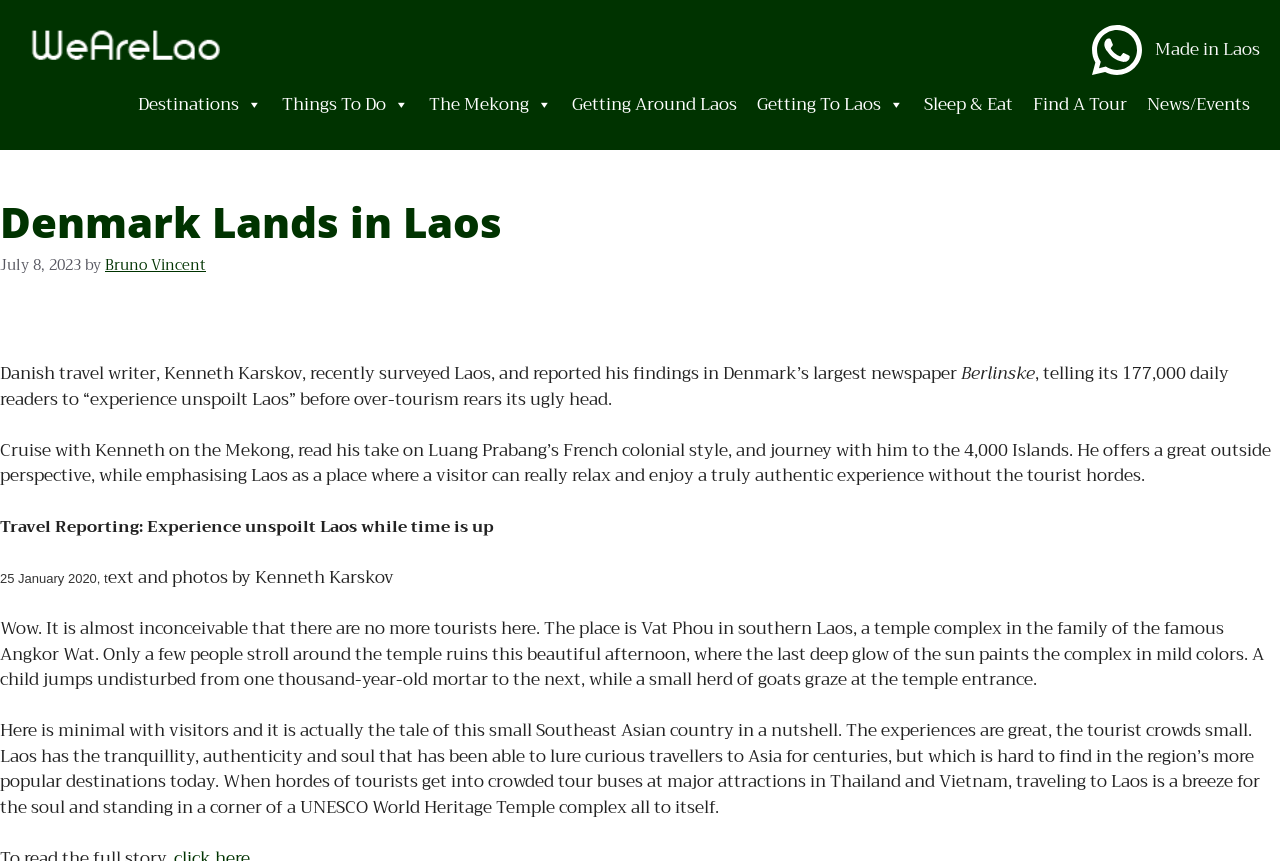What is the title or heading displayed on the webpage?

Denmark Lands in Laos